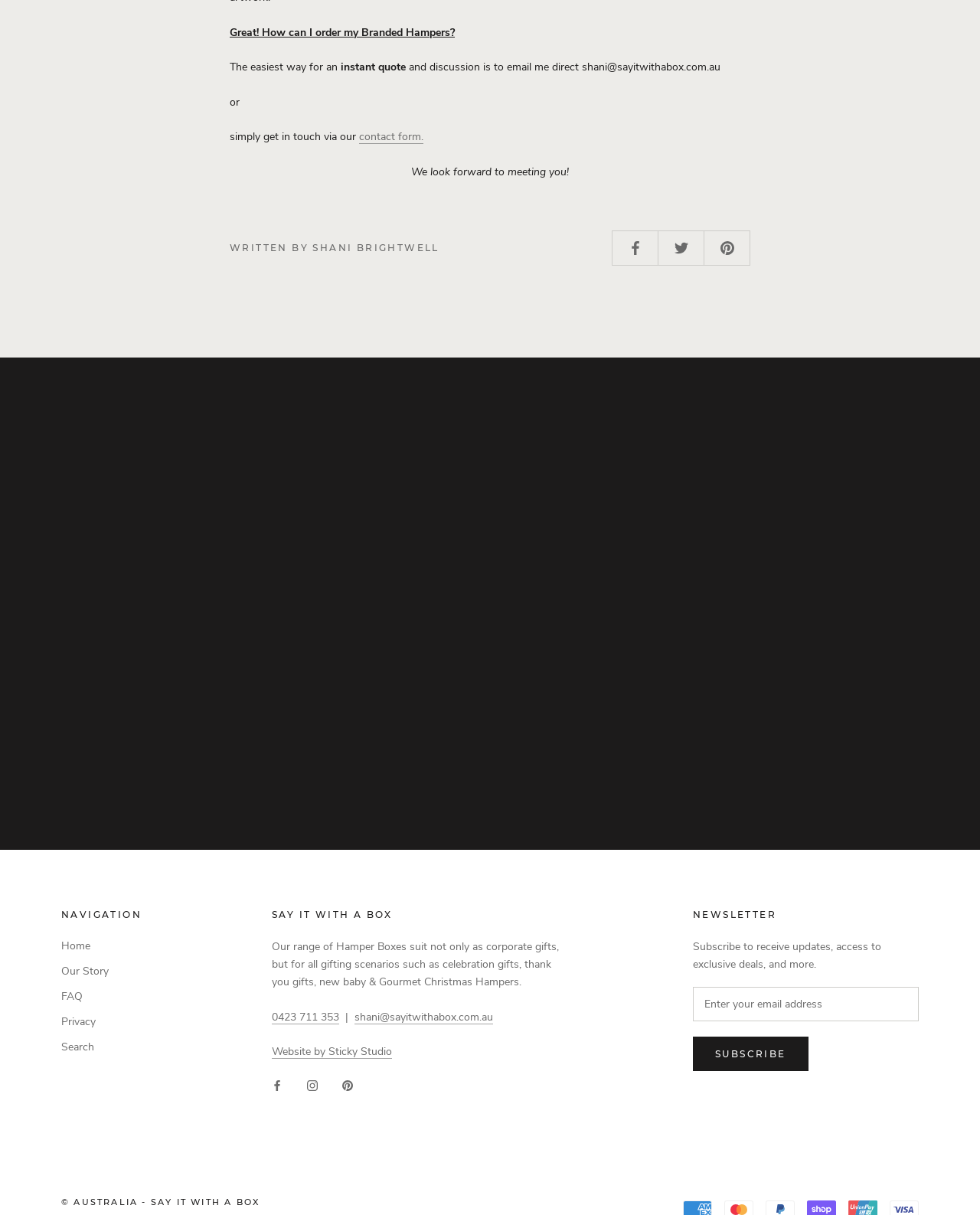Identify the bounding box coordinates of the clickable region required to complete the instruction: "subscribe to newsletter". The coordinates should be given as four float numbers within the range of 0 and 1, i.e., [left, top, right, bottom].

[0.707, 0.853, 0.825, 0.882]